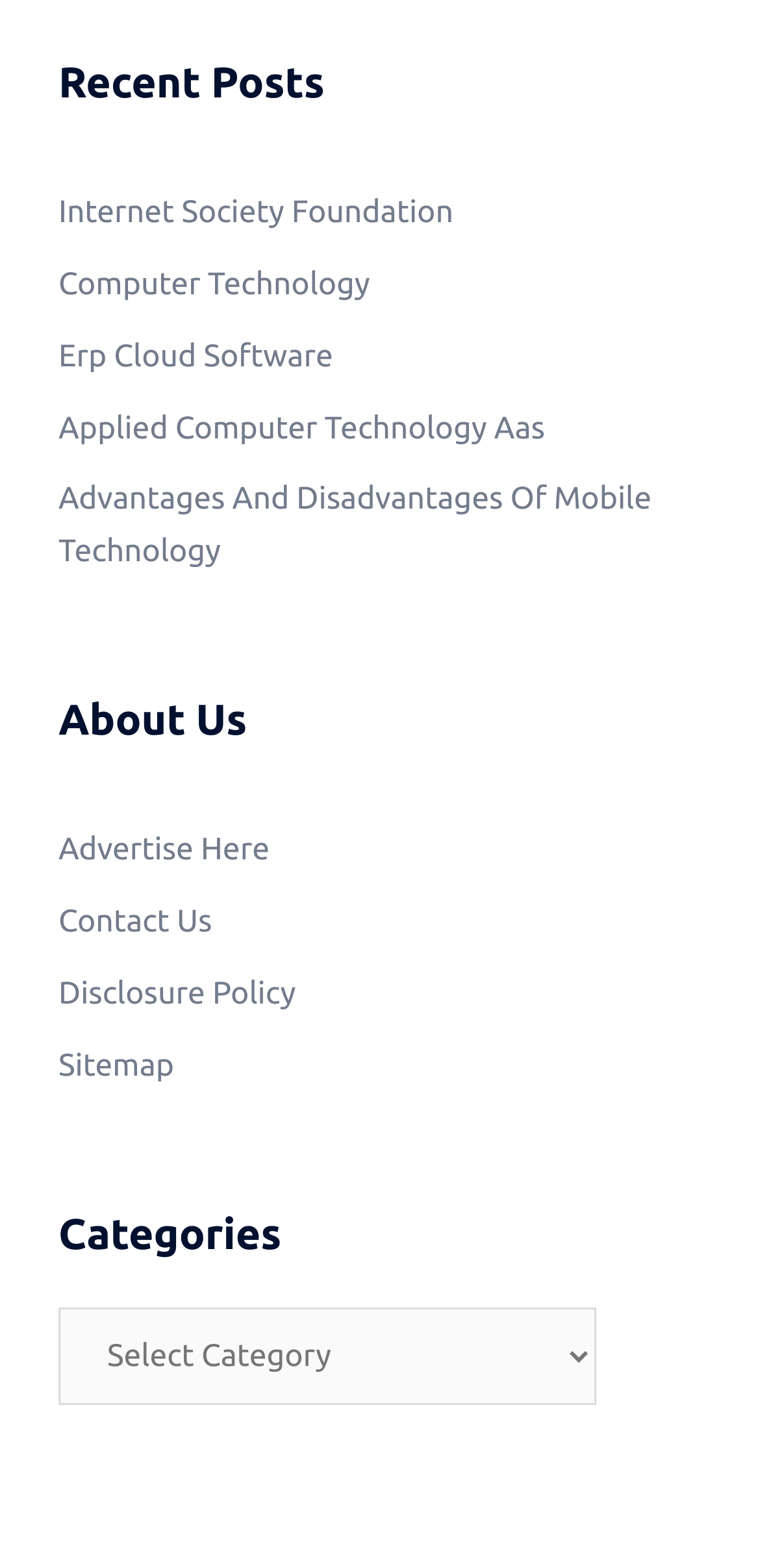Is the 'Categories' combobox expanded?
Examine the image and provide an in-depth answer to the question.

The 'Categories' combobox at coordinates [0.077, 0.834, 0.785, 0.896] has the property 'expanded: False', indicating that it is not expanded.